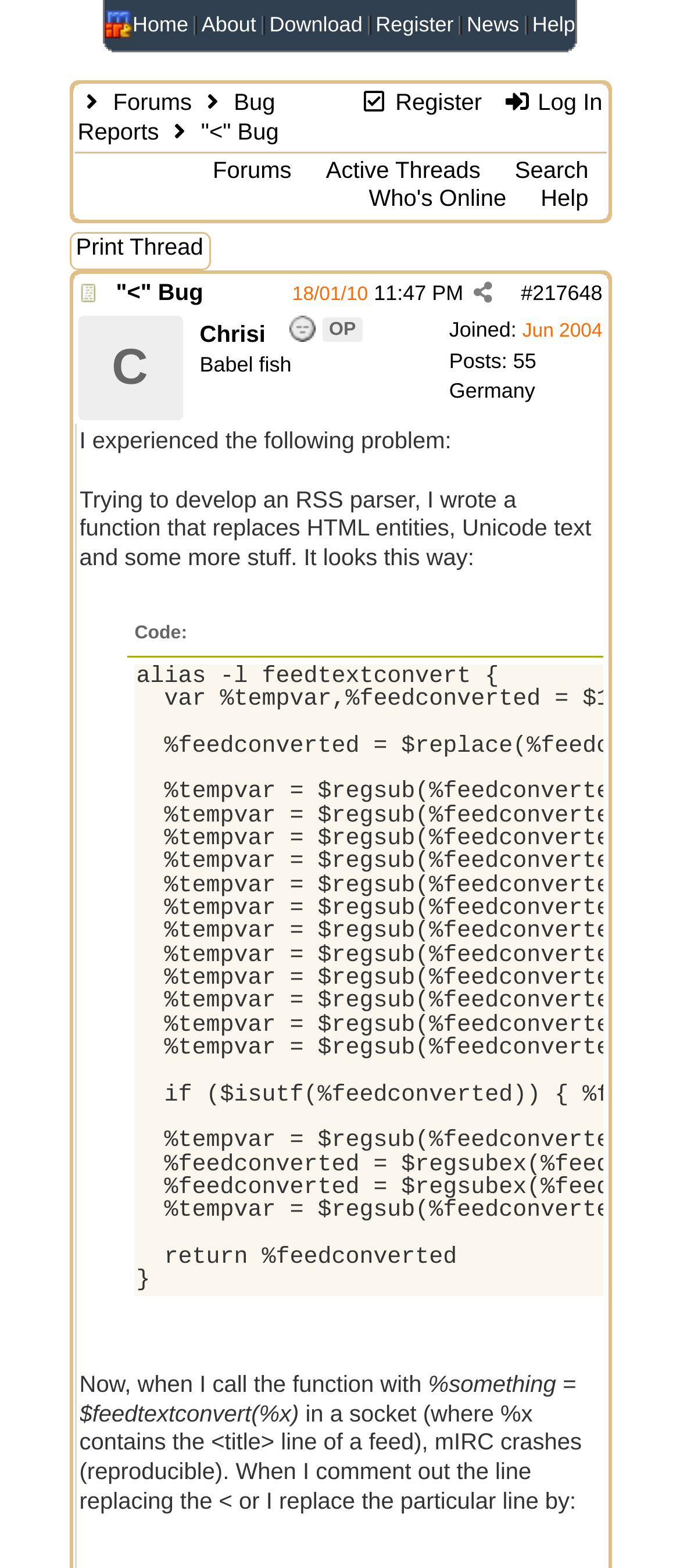Provide a thorough description of the webpage's content and layout.

This webpage appears to be a forum discussion page from the mIRC Discussion Forums. At the top, there is a navigation menu with links to "mIRC Home", "About", "Download", "Register", "News", and "Help". Below this menu, there is a table with two columns. The left column contains a list of links, including "Forums", "Bug Reports", "Register", "Log In", and others. The right column contains the main content of the page, which is a discussion thread.

The discussion thread is titled "<" Bug and has a post from a user named Chrisi, who is from Germany. The post contains a code snippet and a description of an issue they are experiencing with an RSS parser. The user is asking for help with this problem.

Below the initial post, there are no other posts or replies in this thread. There are, however, links to "Print Thread" and "Share Post" at the bottom of the page. The page also has a search function and links to other parts of the forum, such as "Active Threads" and "Who's Online".